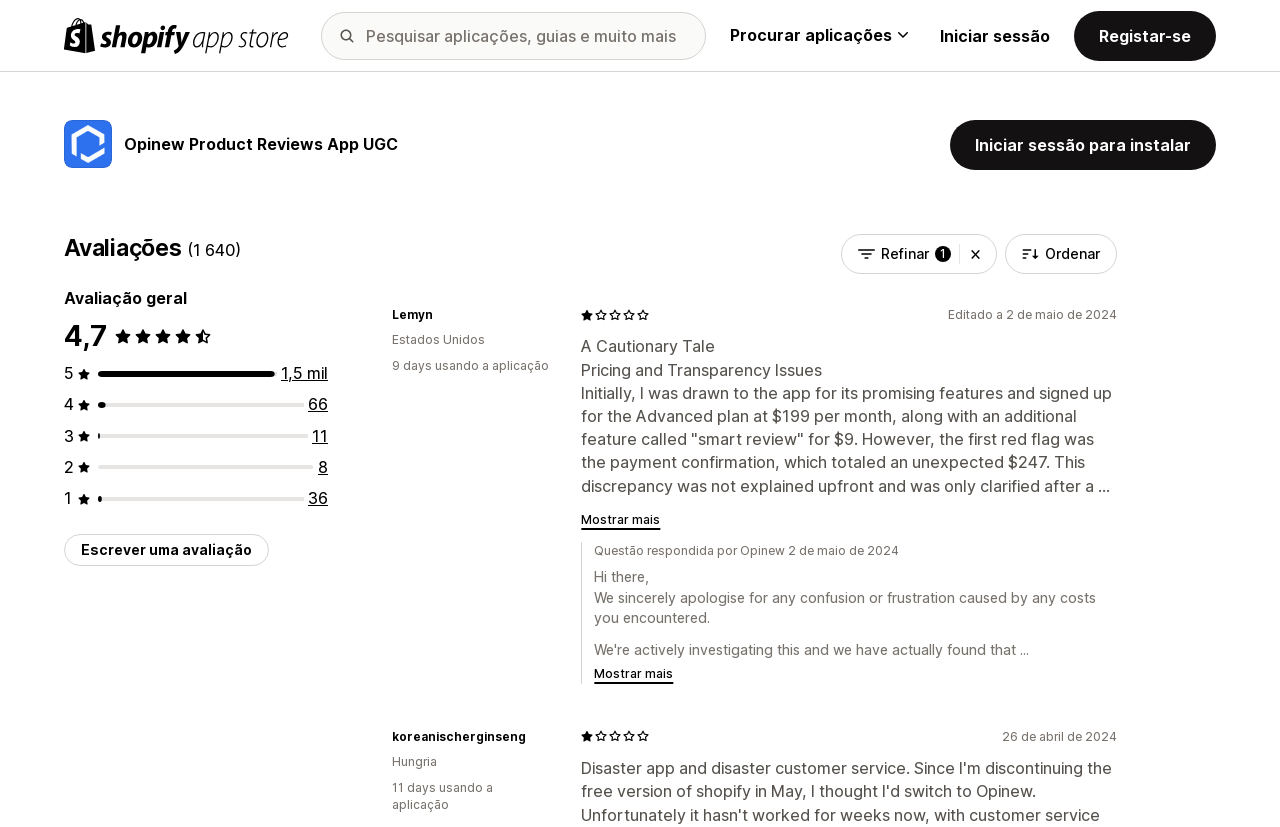Please determine the bounding box coordinates for the UI element described as: "Iniciar sessão".

[0.734, 0.031, 0.82, 0.06]